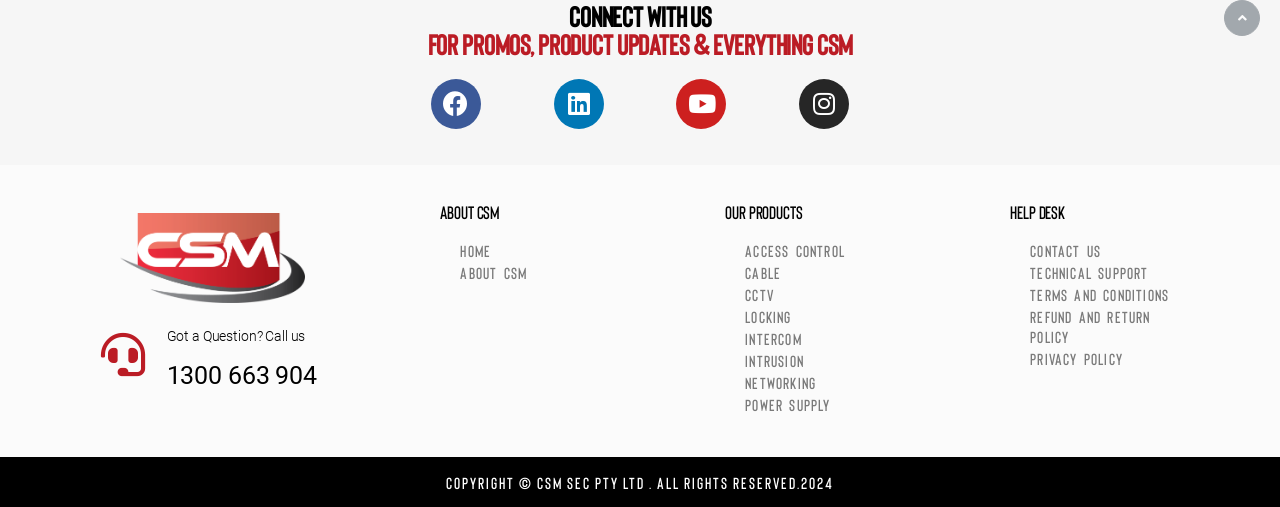Reply to the question below using a single word or brief phrase:
What is the last product category listed?

POWER SUPPLY